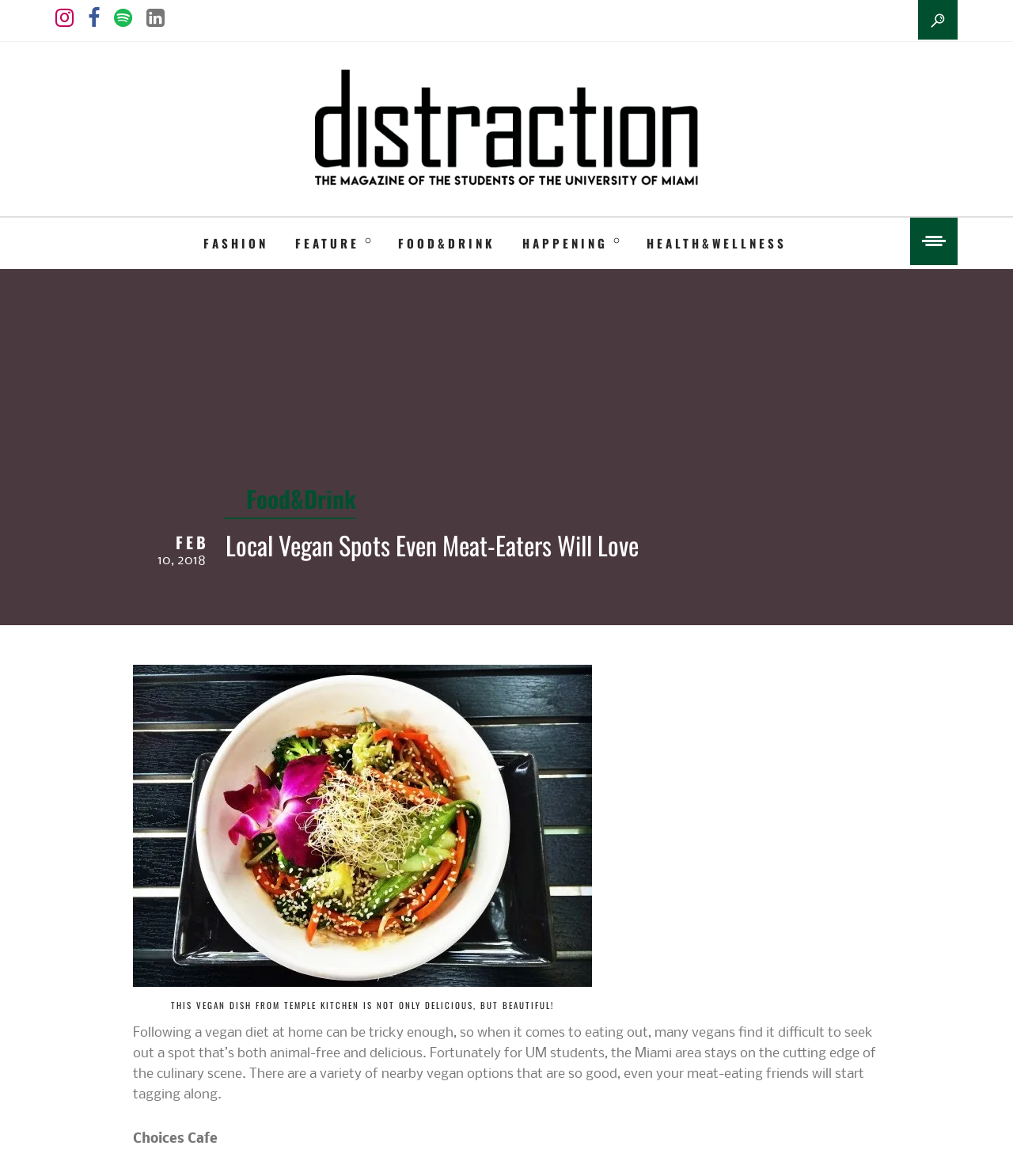Find and provide the bounding box coordinates for the UI element described with: "Feb 10, 2018".

[0.15, 0.448, 0.203, 0.486]